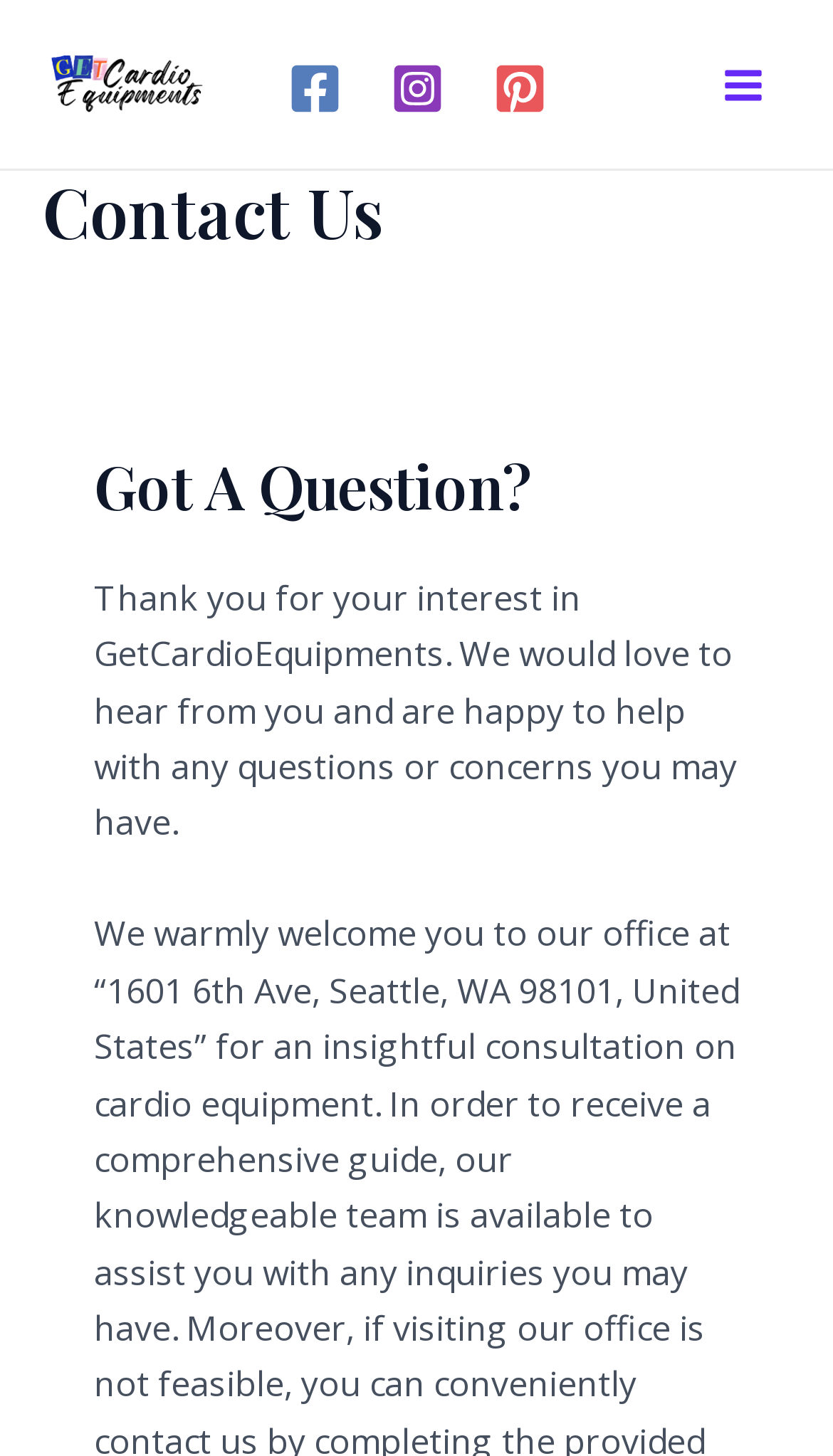Answer in one word or a short phrase: 
What is the purpose of this webpage?

Contact Cardio Equipment